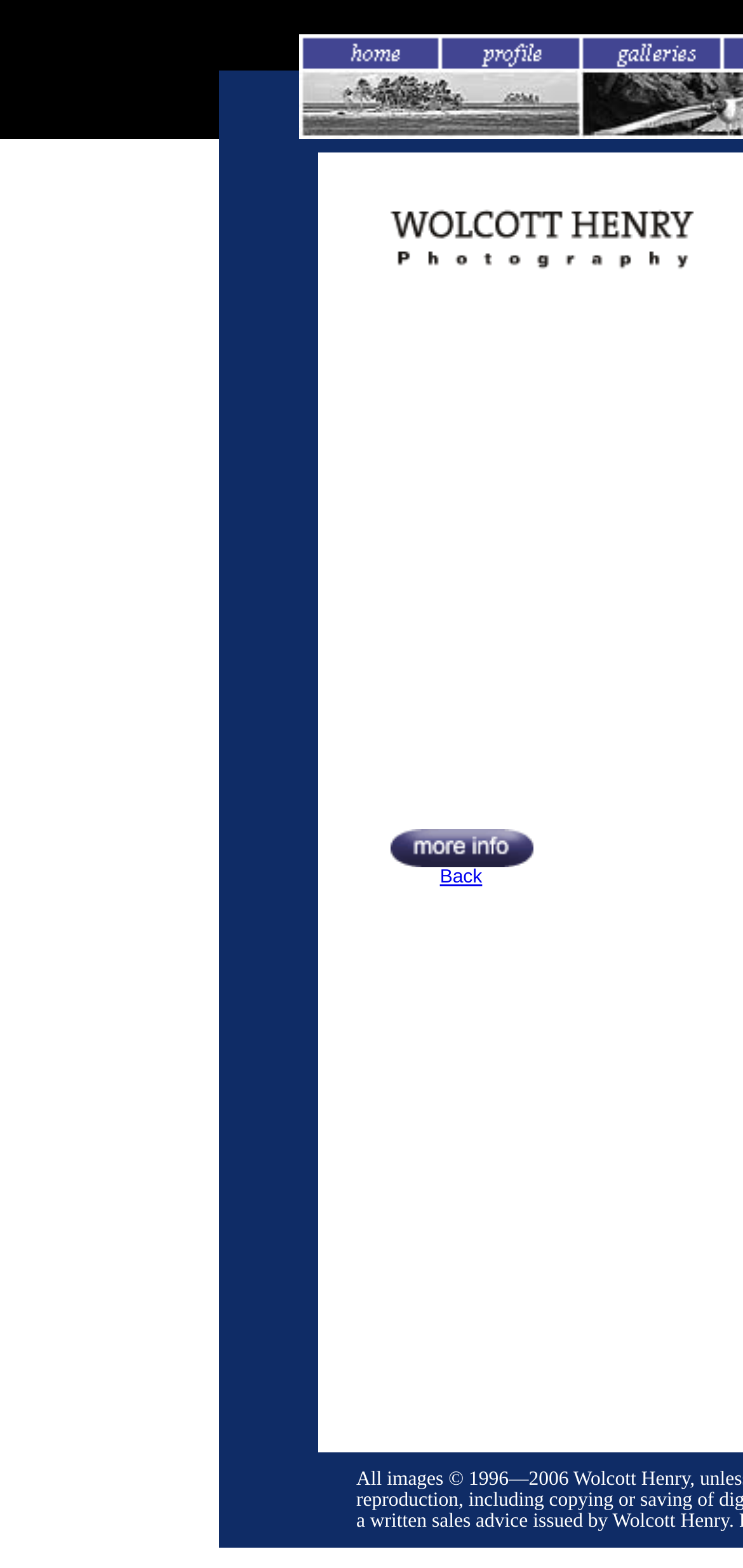What is the layout of the webpage?
Identify the answer in the screenshot and reply with a single word or phrase.

Table-based